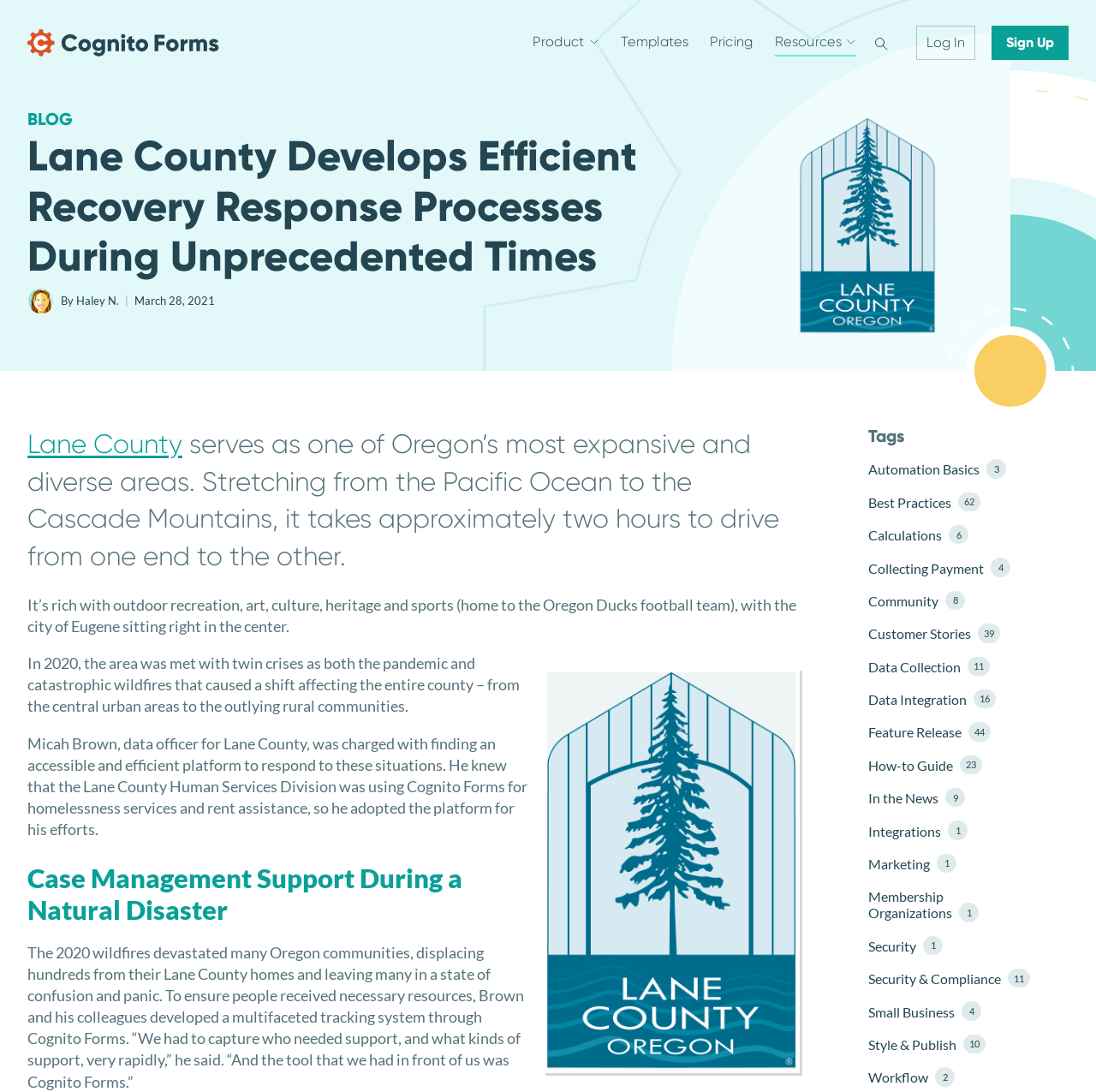Offer a meticulous caption that includes all visible features of the webpage.

This webpage is about Lane County's efficient recovery response processes during unprecedented times, specifically how they used Cognito Forms to help their citizens during a catastrophic year. 

At the top of the page, there is a navigation menu with links to "Product", "Templates", "Pricing", "Resources", "Log In", and "Sign Up". Below the navigation menu, there is a heading that displays the title of the webpage. 

To the left of the heading, there is an image of a person, Haley N., with her name and date "March 28, 2021" written next to it. 

Below the heading, there is a large image that takes up most of the width of the page. 

On the right side of the page, there is a section with the title "Tags" and a list of links to various tags, including "Automation Basics", "Best Practices", "Calculations", and many others.

The main content of the page is divided into sections. The first section describes Lane County, Oregon, and its diverse areas. The second section talks about the twin crises of the pandemic and wildfires that affected the county in 2020. 

There is an image of Lane County in the second section. The third section is about Micah Brown, the data officer for Lane County, who used Cognito Forms to respond to the crises. 

The final section is about case management support during a natural disaster, specifically how Brown and his colleagues developed a tracking system through Cognito Forms to ensure people received necessary resources during the 2020 wildfires.